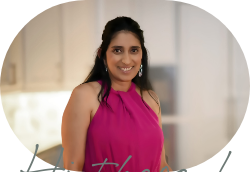Answer succinctly with a single word or phrase:
What is the style of her hair?

Elegantly styled